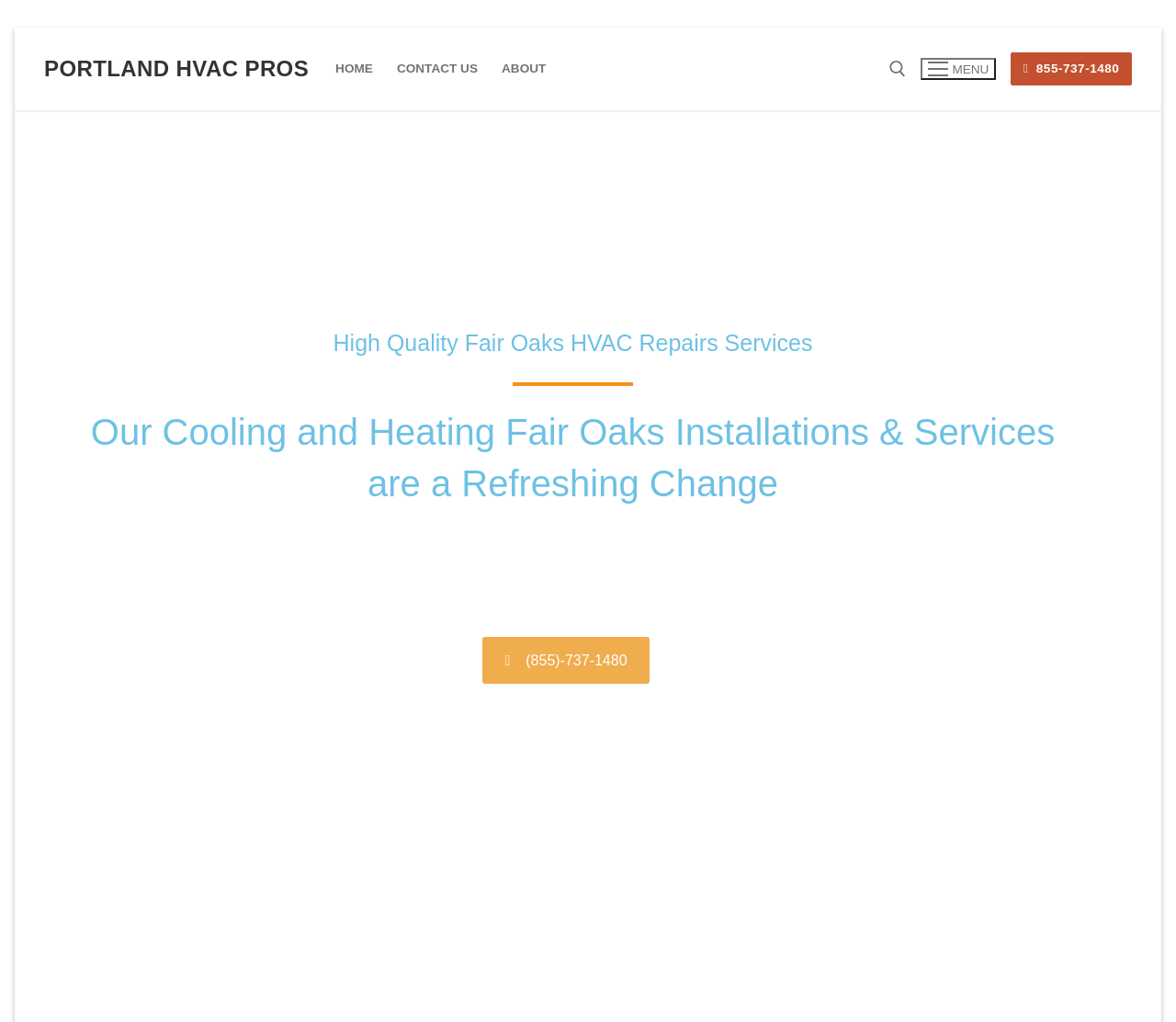Show the bounding box coordinates of the region that should be clicked to follow the instruction: "Open the search tool."

[0.756, 0.059, 0.77, 0.076]